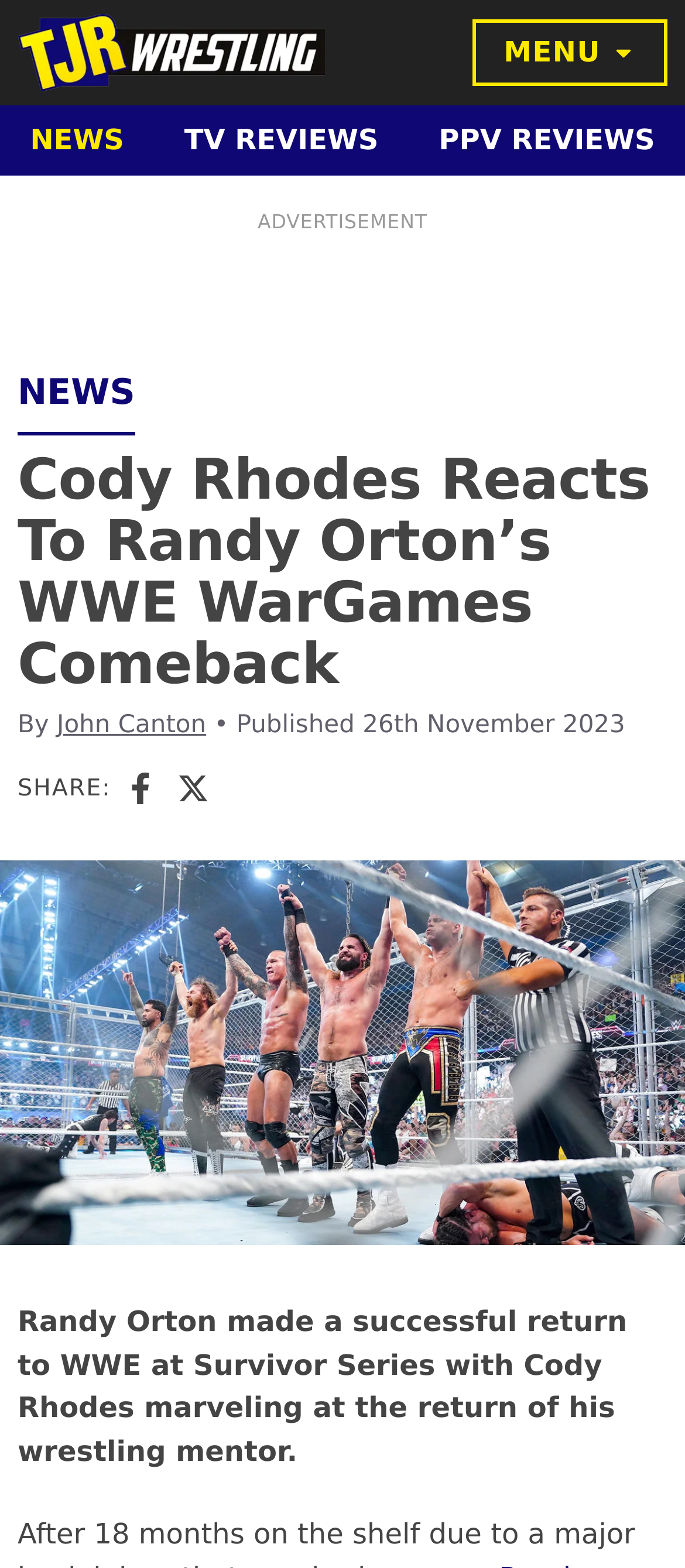Please locate the bounding box coordinates of the element that should be clicked to complete the given instruction: "Read the article about Randy Orton's WWE WarGames comeback".

[0.026, 0.832, 0.915, 0.936]